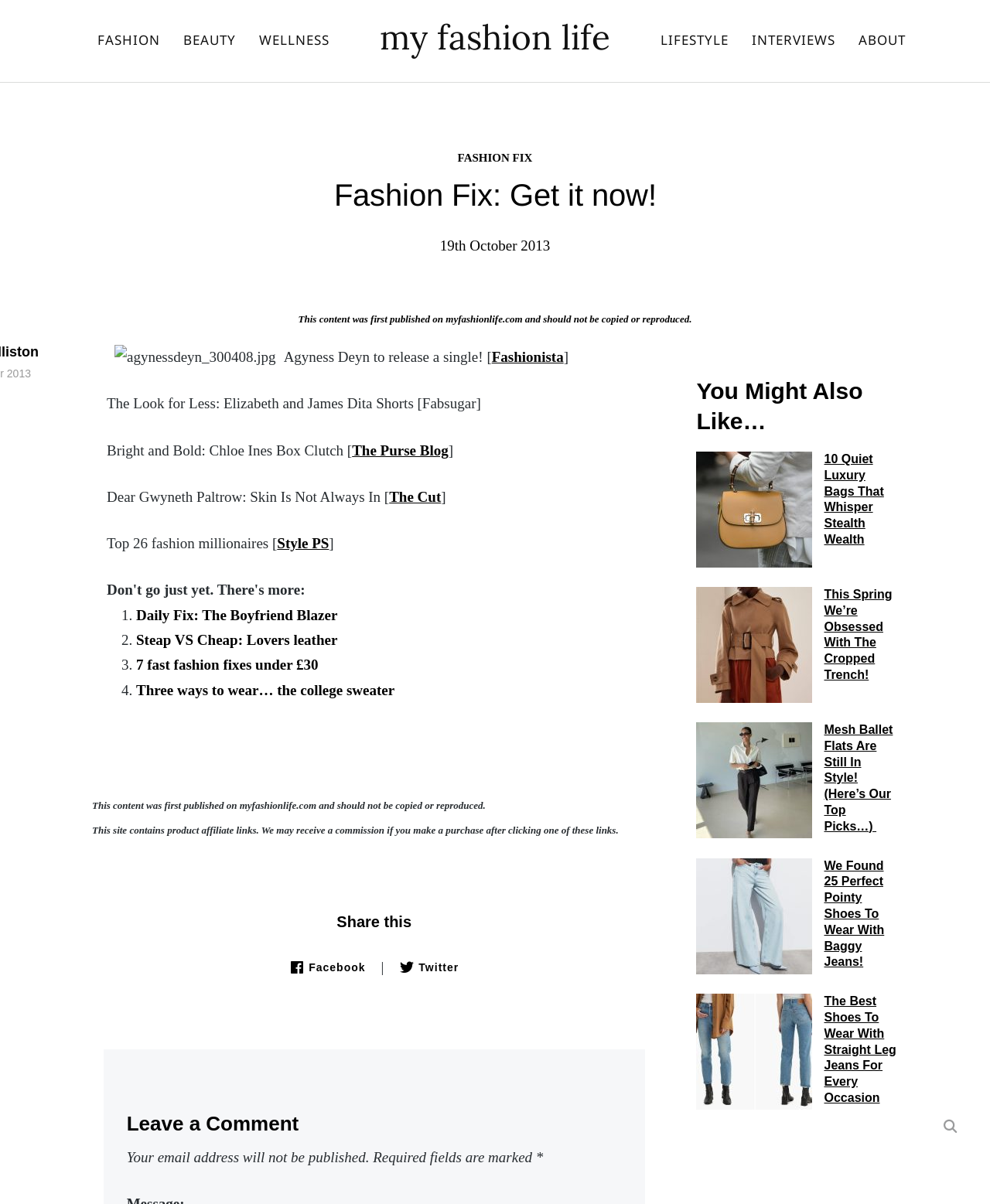Offer an extensive depiction of the webpage and its key elements.

This webpage is titled "Fashion Fix: Get it now! - my fashion life" and has a prominent header section with links to various categories such as "FASHION", "BEAUTY", "WELLNESS", "LIFESTYLE", and "INTERVIEWS". Below the header, there is a search button located at the top right corner.

The main content area features a large image of Agyness Deyn, accompanied by a brief article about her releasing a single. Below this, there are several short summaries of fashion-related articles, including "The Look for Less: Elizabeth and James Dita Shorts", "Bright and Bold: Chloe Ines Box Clutch", and "Top 26 fashion millionaires". Each summary has a link to the full article.

To the right of the main content area, there is a section with a heading "Fashion Fix: Get it now!" that lists several fashion-related articles, including "Daily Fix: The Boyfriend Blazer", "Steap VS Cheap: Lovers leather", and "7 fast fashion fixes under £30". Each article has a link to the full content.

Further down the page, there is a section with a heading "You Might Also Like…" that features several images and summaries of fashion-related articles, including "10 Quiet Luxury Bags That Whisper Stealth Wealth", "This Spring We’re Obsessed With The Cropped Trench!", and "Mesh Ballet Flats Are Still In Style! (Here’s Our Top Picks…)". Each article has a link to the full content.

At the bottom of the page, there is a section with a heading "Share this" that allows users to share the content on social media platforms such as Facebook and Twitter. There is also a section for leaving comments, with a note that email addresses will not be published.